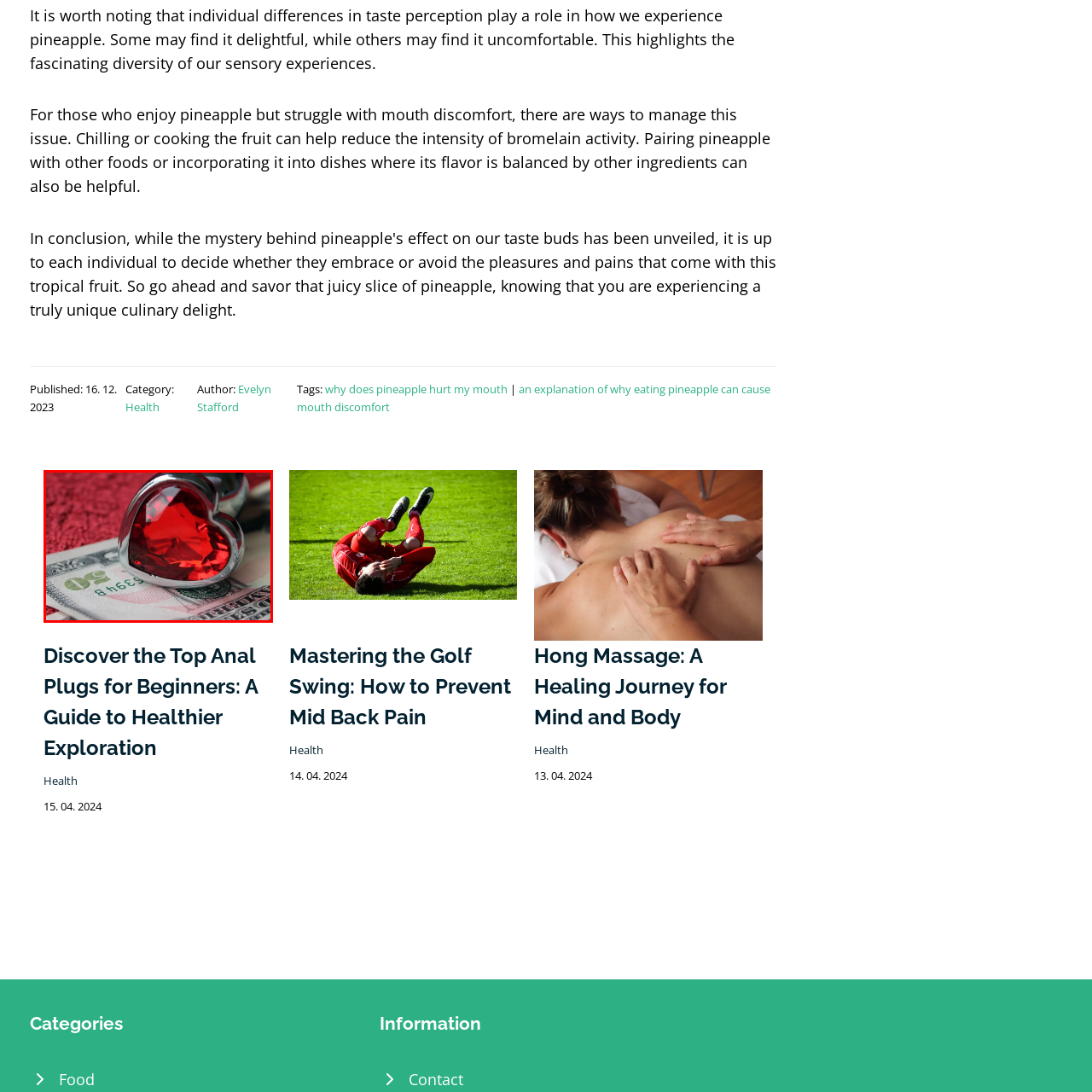Look at the image inside the red box and answer the question with a single word or phrase:
What is the background of the image?

Textured woven surface